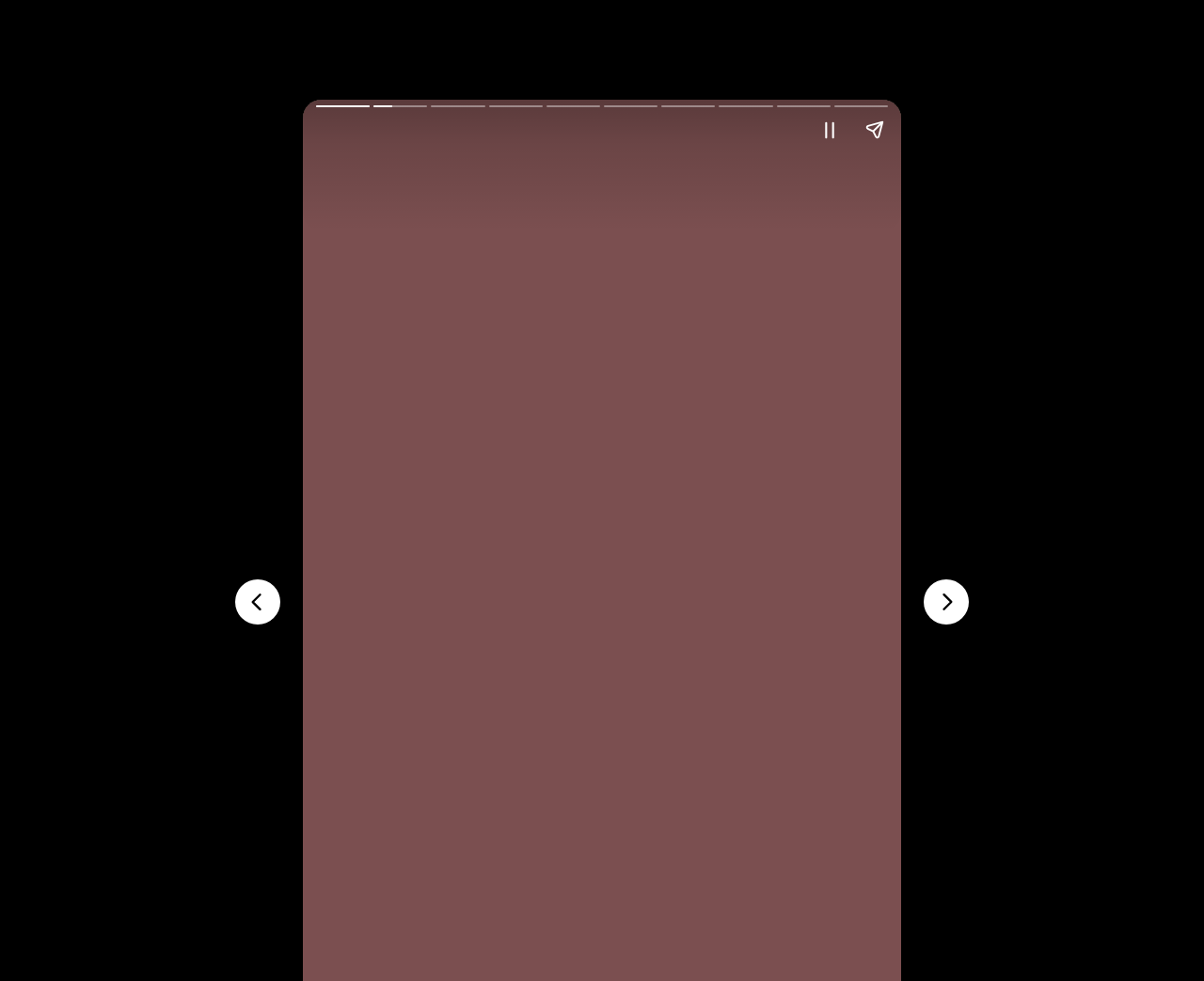Summarize the webpage in an elaborate manner.

The webpage appears to be a news article or blog post about a Clemson offensive line target, a top 50 prospect nationally in 2024, who has set his pick date. 

At the top of the page, there is a heading that summarizes the main topic of the article. Below the heading, there are two buttons, "Pause story" and "Share story", positioned side by side, taking up about half of the page width. 

On the left side of the page, near the middle, there is a "Previous page" button. On the right side of the page, at the same vertical position, there is a "Next page" button. 

The page also contains some complementary content, which is divided into two sections. The first section is located above the "Pause story" and "Share story" buttons, and the second section is positioned below them. However, the content of these sections is not specified.